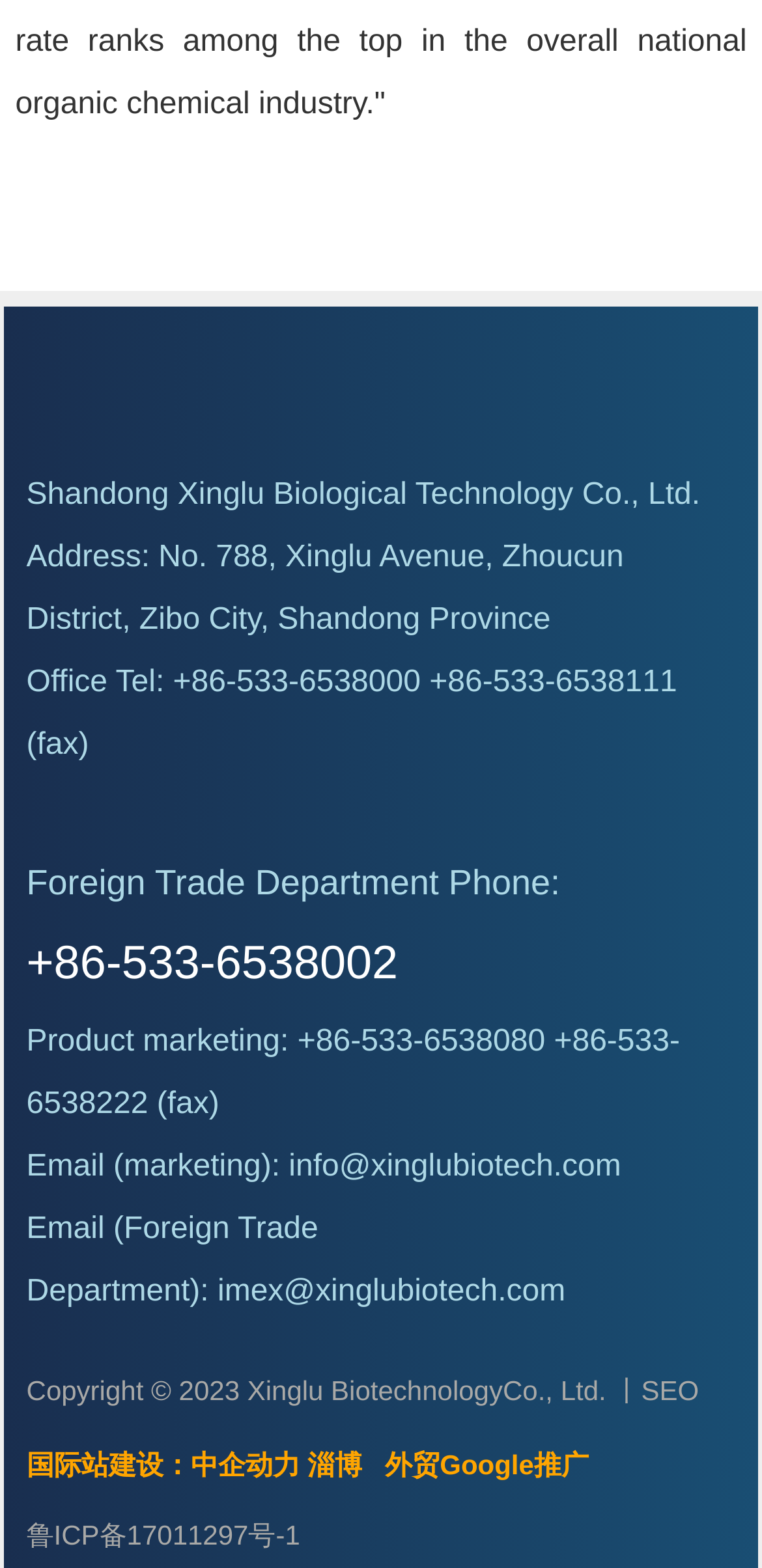What is the fax number for the Foreign Trade Department?
Refer to the screenshot and respond with a concise word or phrase.

+86-533-6538111